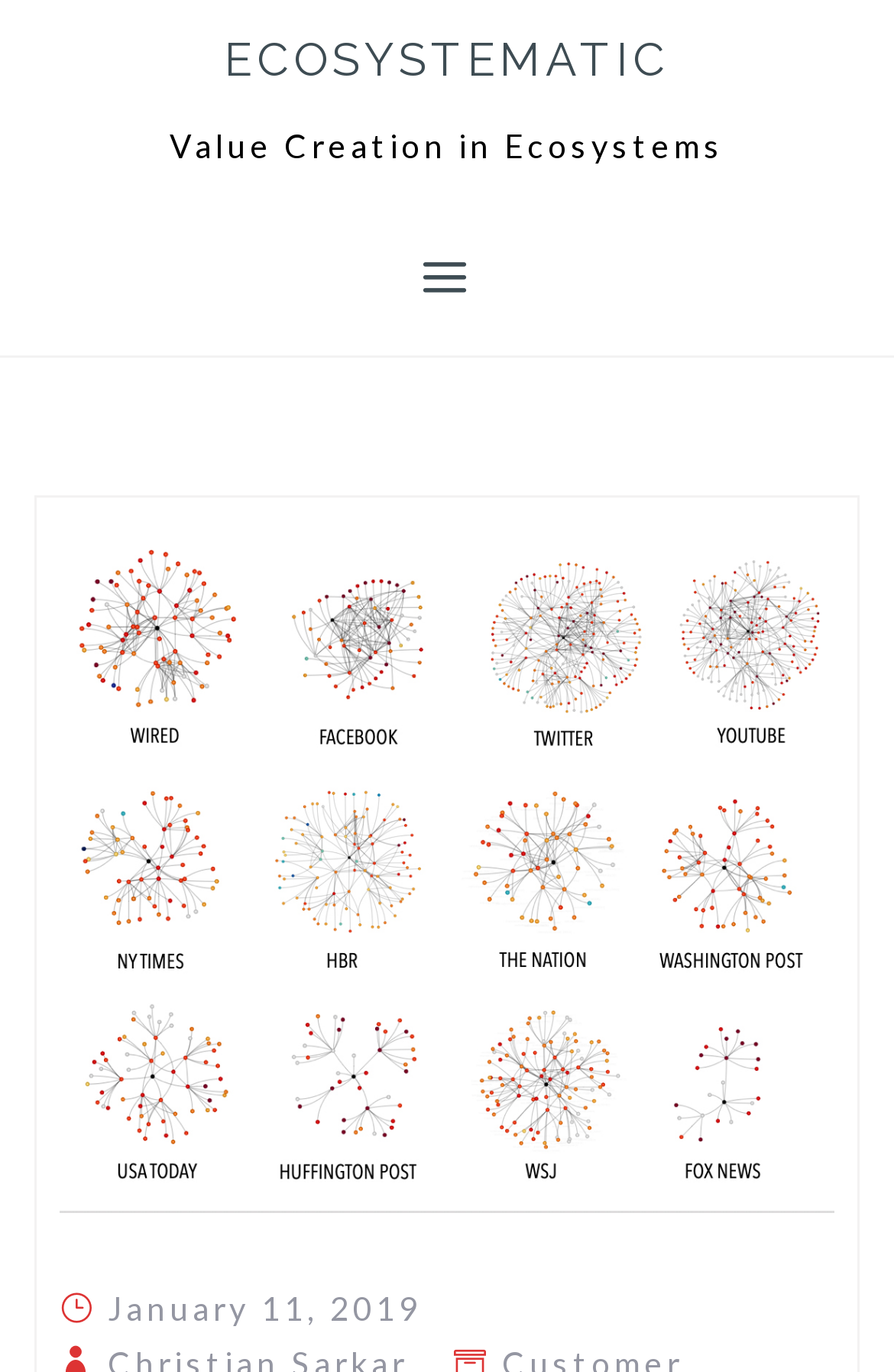Use a single word or phrase to answer the question:
What is the purpose of the 'Skip to content' link?

To bypass navigation